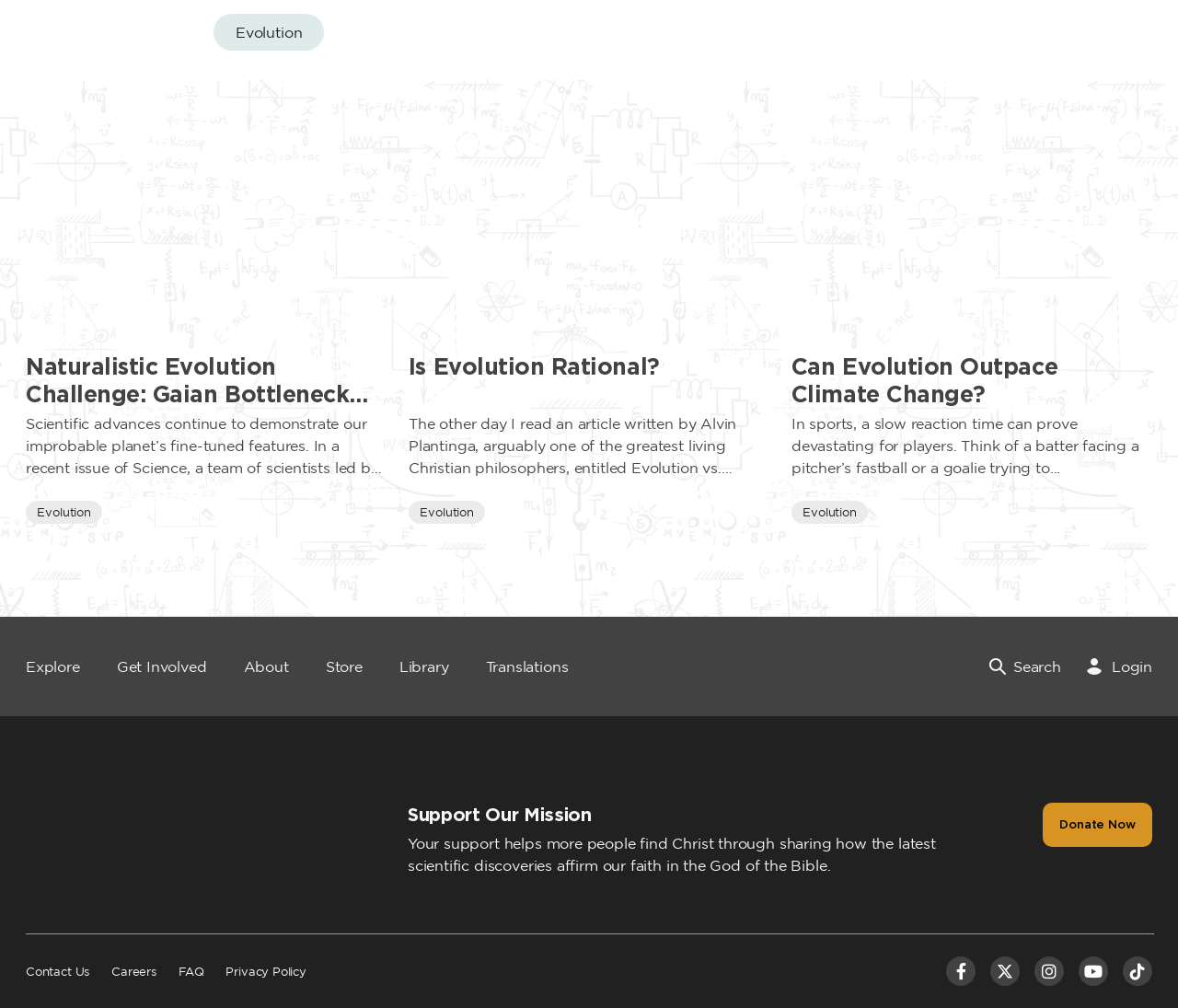Please determine the bounding box coordinates of the element to click in order to execute the following instruction: "Donate to support the mission". The coordinates should be four float numbers between 0 and 1, specified as [left, top, right, bottom].

[0.885, 0.797, 0.978, 0.84]